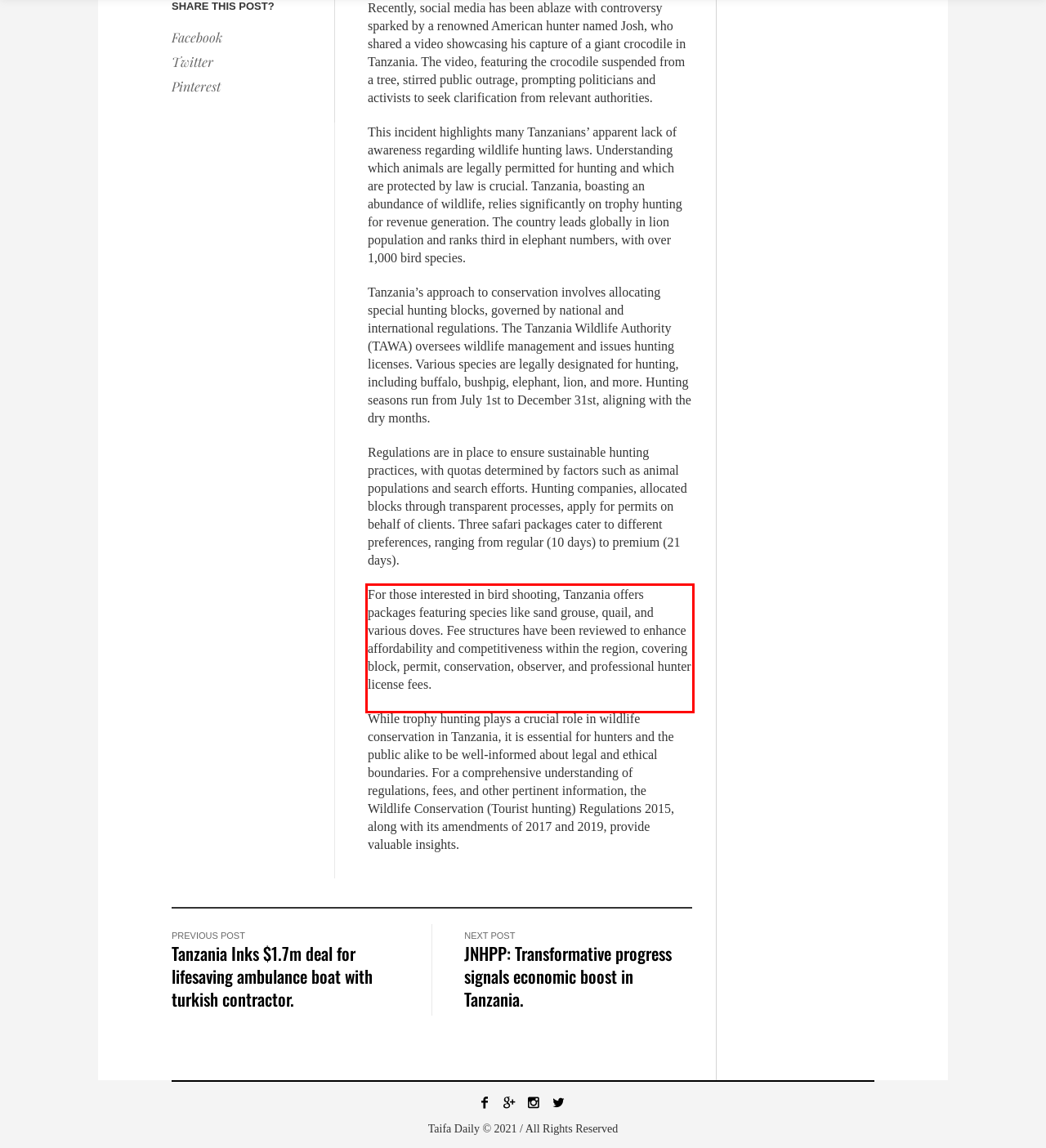Please examine the webpage screenshot and extract the text within the red bounding box using OCR.

For those interested in bird shooting, Tanzania offers packages featuring species like sand grouse, quail, and various doves. Fee structures have been reviewed to enhance affordability and competitiveness within the region, covering block, permit, conservation, observer, and professional hunter license fees.